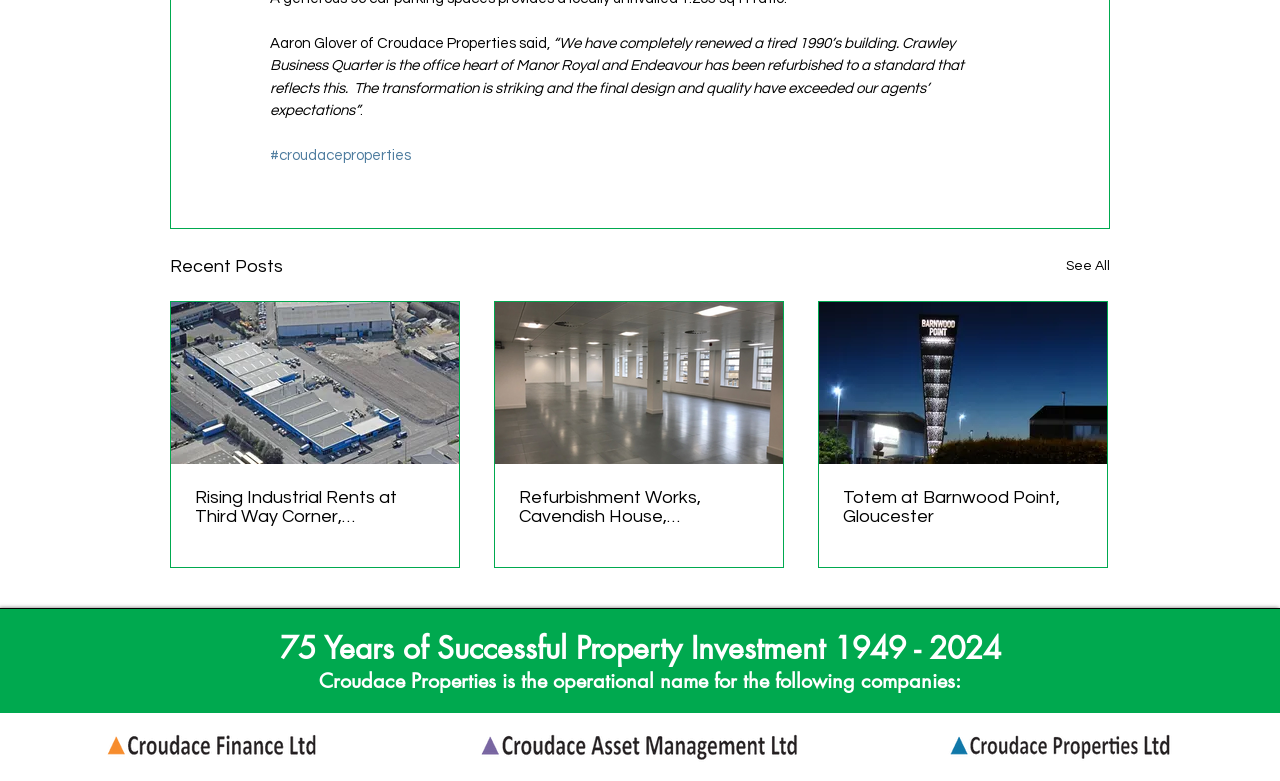Identify the bounding box for the described UI element: "Return and Exchange Policy".

None